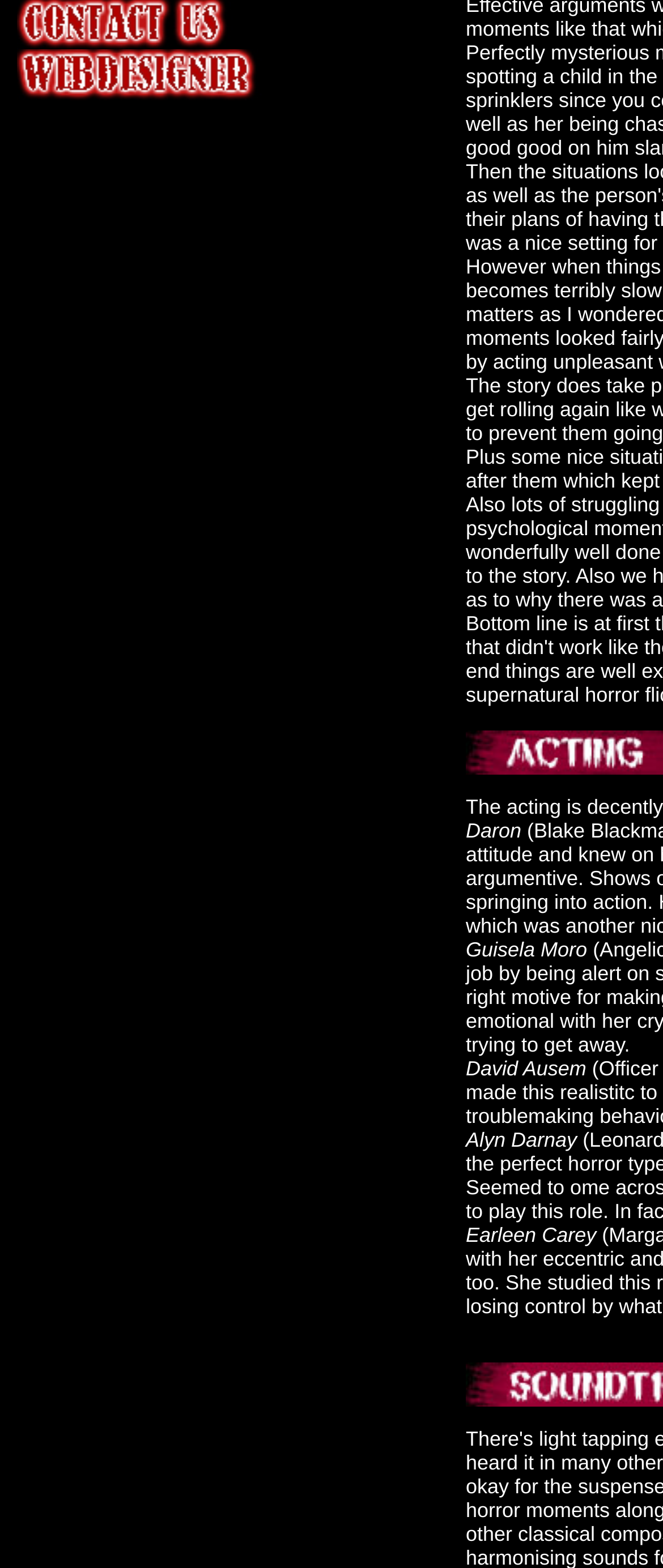Answer in one word or a short phrase: 
What is the name of the third person listed?

Alyn Darnay